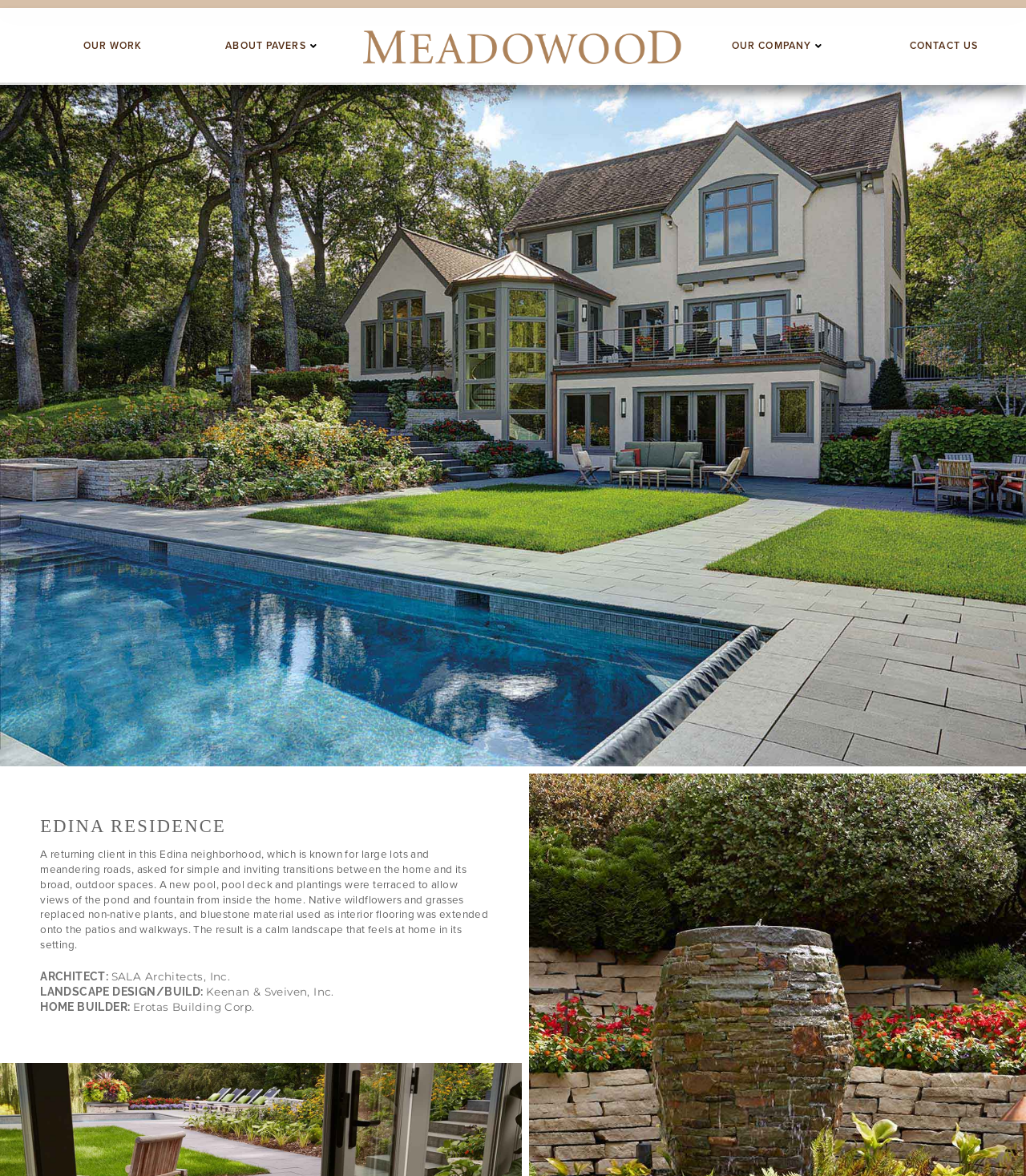Locate the bounding box of the user interface element based on this description: "alt="Image"".

[0.354, 0.024, 0.666, 0.055]